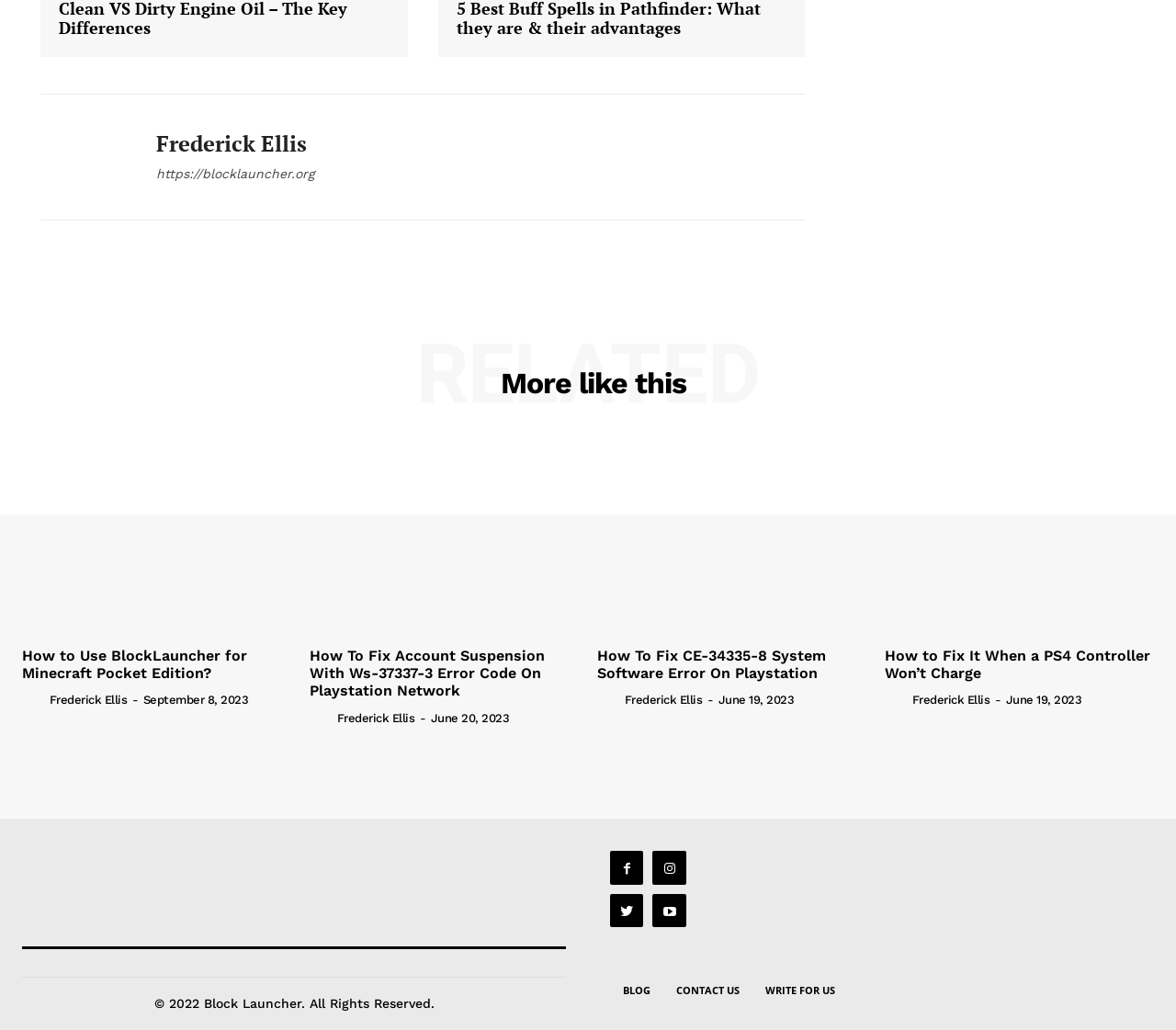Respond to the question below with a single word or phrase:
How many articles are listed on this page?

5